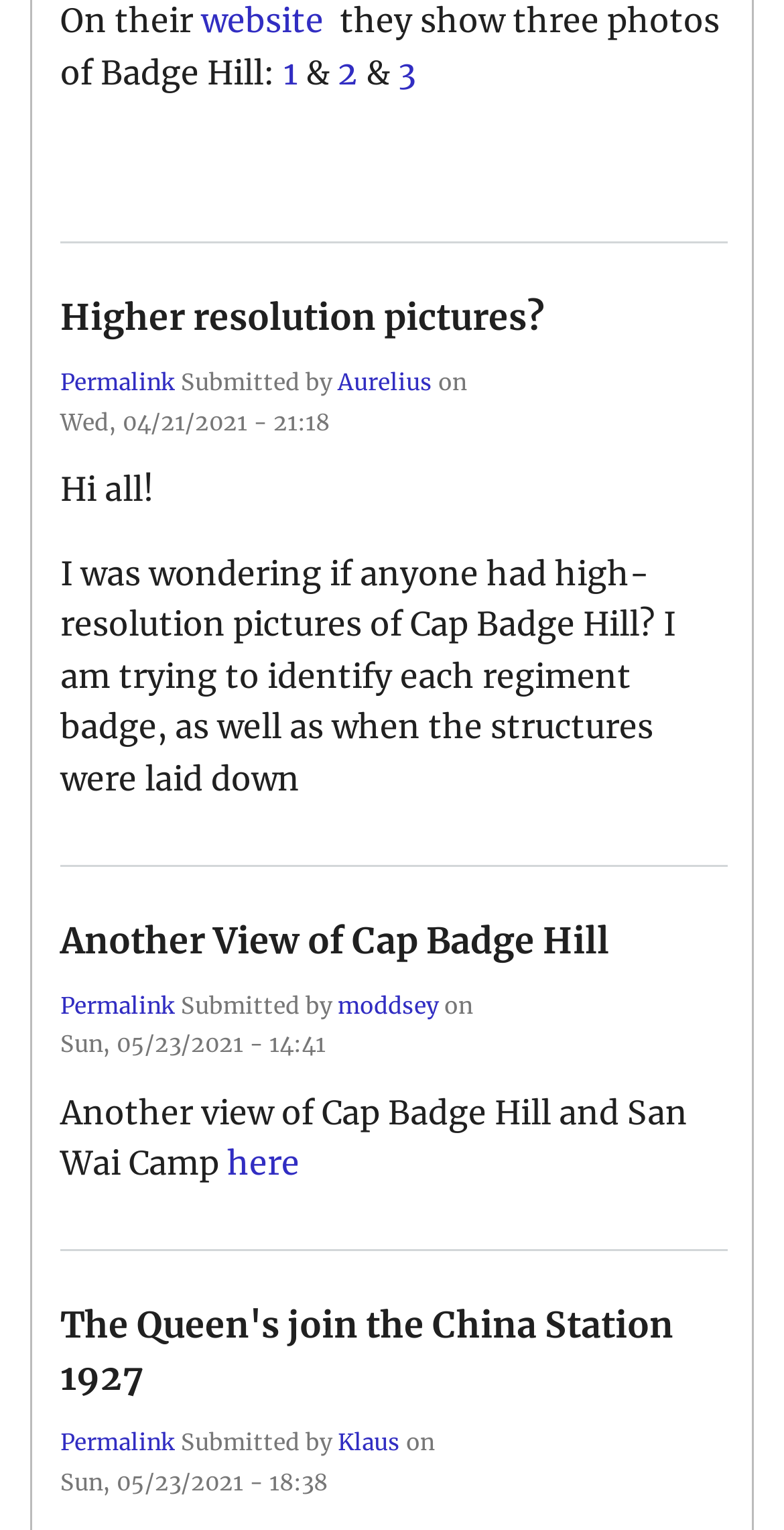Find the bounding box coordinates of the clickable area that will achieve the following instruction: "Read the article 'The Queen's join the China Station 1927'".

[0.077, 0.852, 0.859, 0.915]